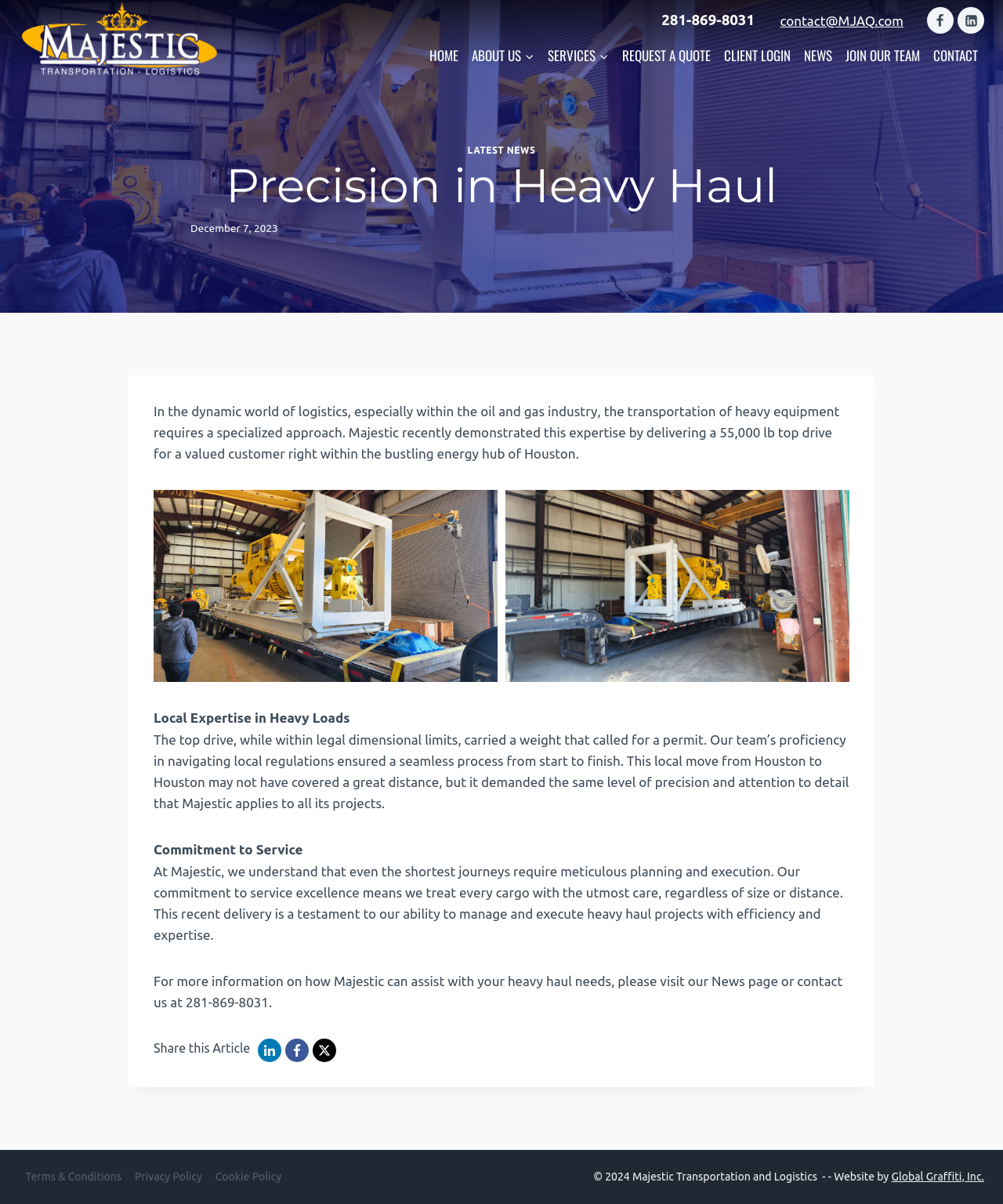What is the phone number to contact Majestic Transportation and Logistics?
Please provide a comprehensive and detailed answer to the question.

I found the phone number by looking at the top right corner of the webpage, where there is a link with the text '281-869-8031'. This link is likely a contact number for the company.